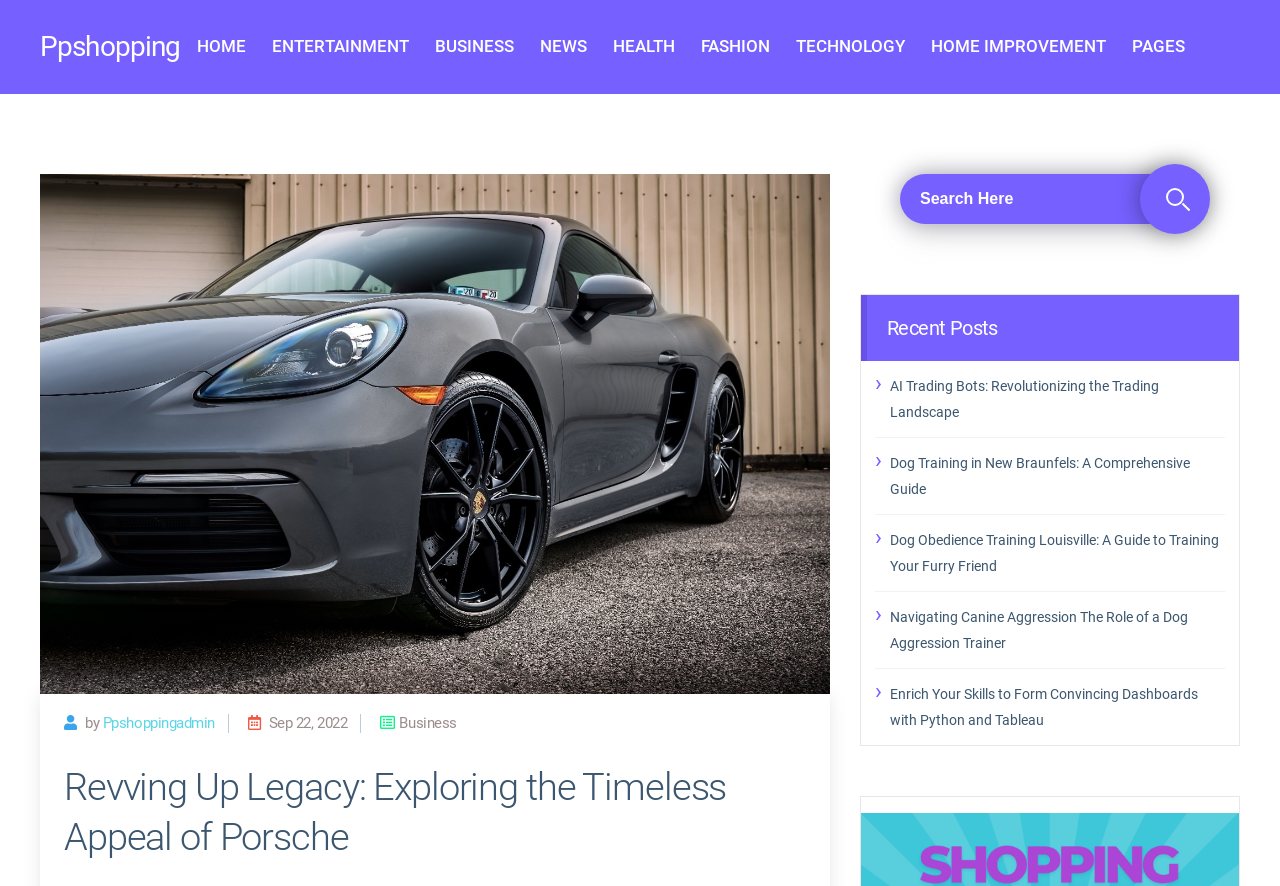Identify the bounding box coordinates for the UI element described as follows: name="s" placeholder="Search Here". Use the format (top-left x, top-left y, bottom-right x, bottom-right y) and ensure all values are floating point numbers between 0 and 1.

[0.703, 0.196, 0.938, 0.252]